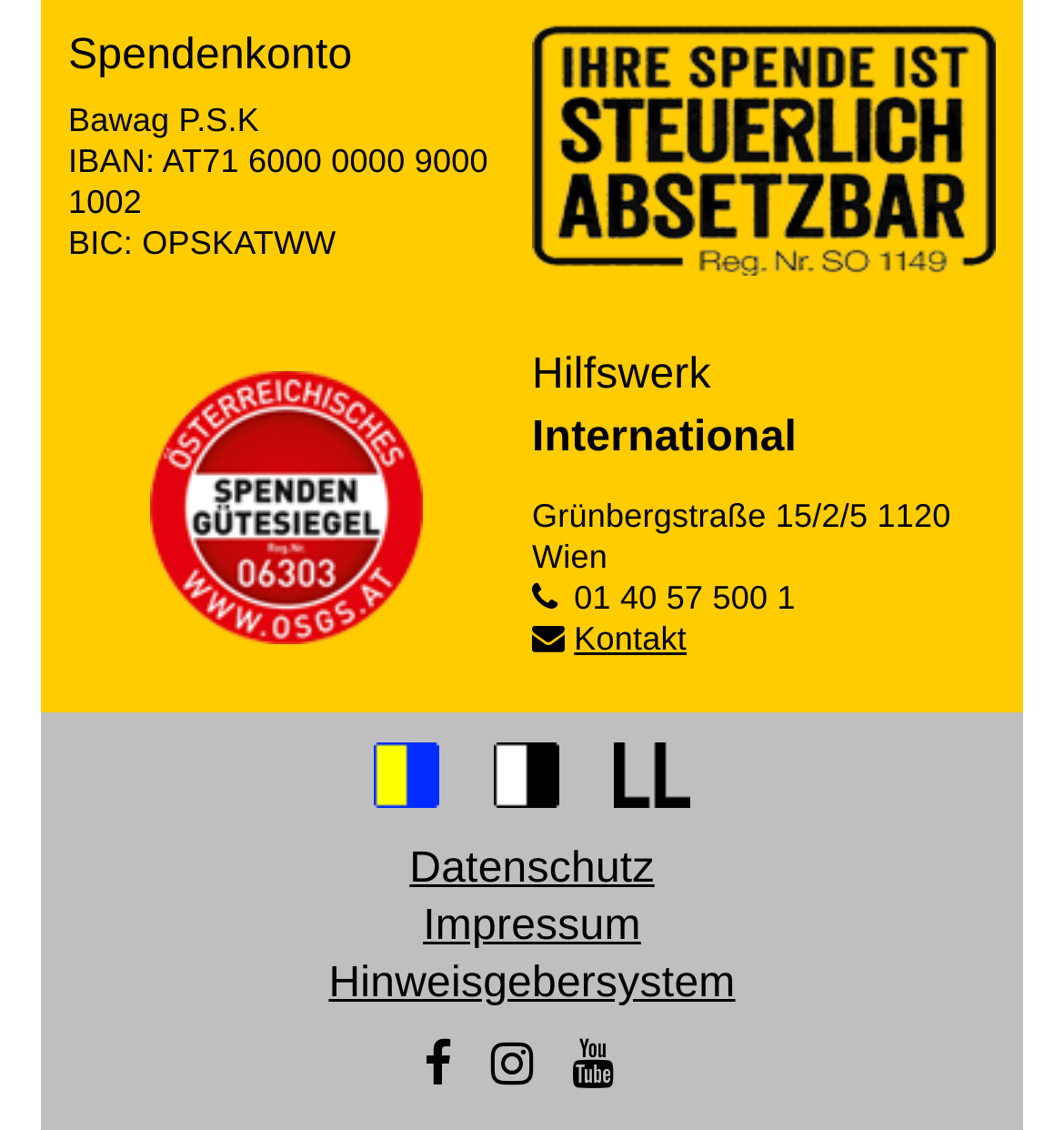Specify the bounding box coordinates of the region I need to click to perform the following instruction: "Click on the 'Kontakt' link". The coordinates must be four float numbers in the range of 0 to 1, i.e., [left, top, right, bottom].

[0.54, 0.549, 0.645, 0.583]